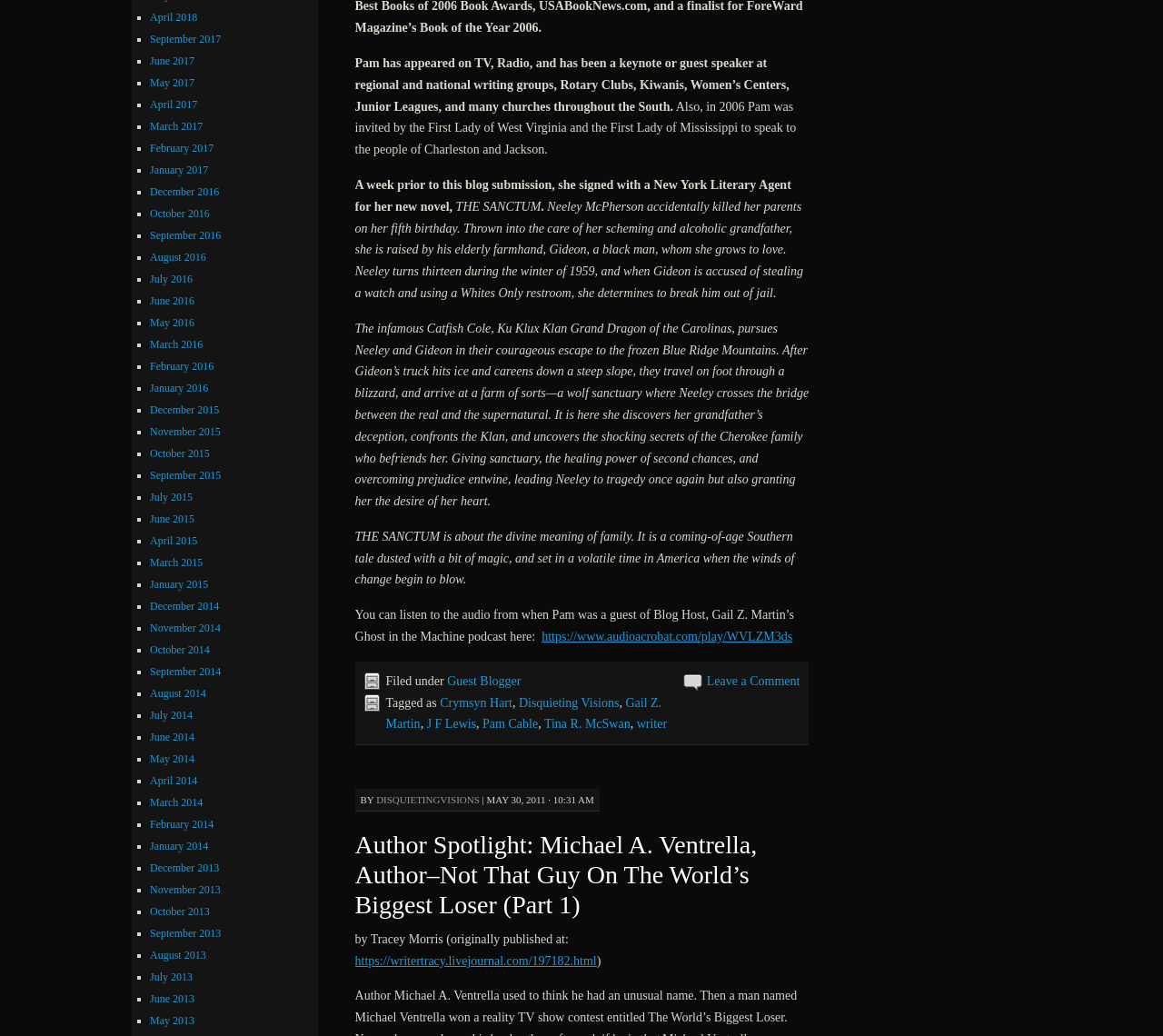What is the name of the podcast where Pam Cable was a guest?
Based on the screenshot, give a detailed explanation to answer the question.

The webpage provides a link to an audio file from a podcast called 'Ghost in the Machine' where Pam Cable was a guest. The podcast is hosted by Gail Z. Martin.